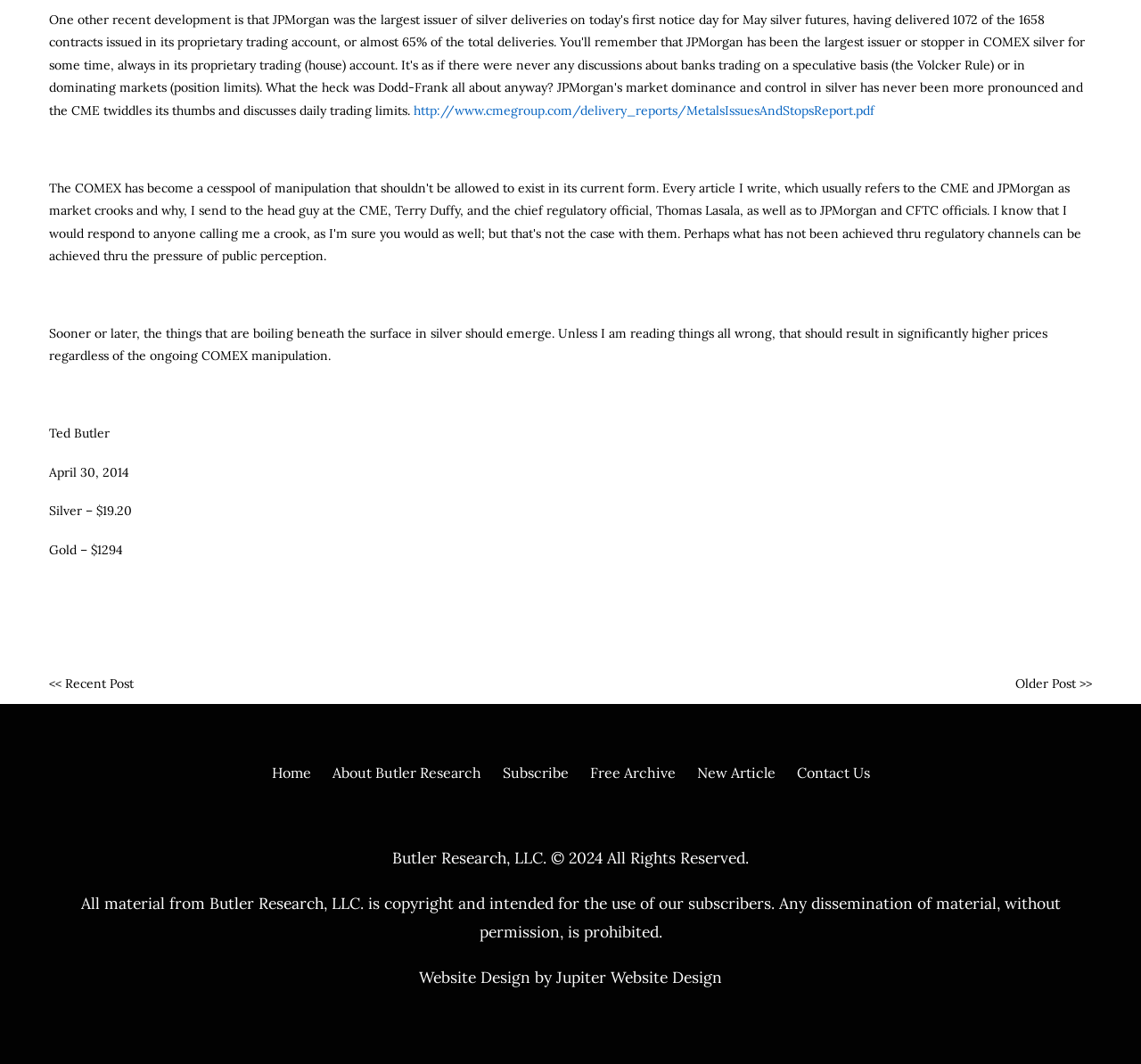Please predict the bounding box coordinates of the element's region where a click is necessary to complete the following instruction: "contact us". The coordinates should be represented by four float numbers between 0 and 1, i.e., [left, top, right, bottom].

[0.698, 0.718, 0.762, 0.735]